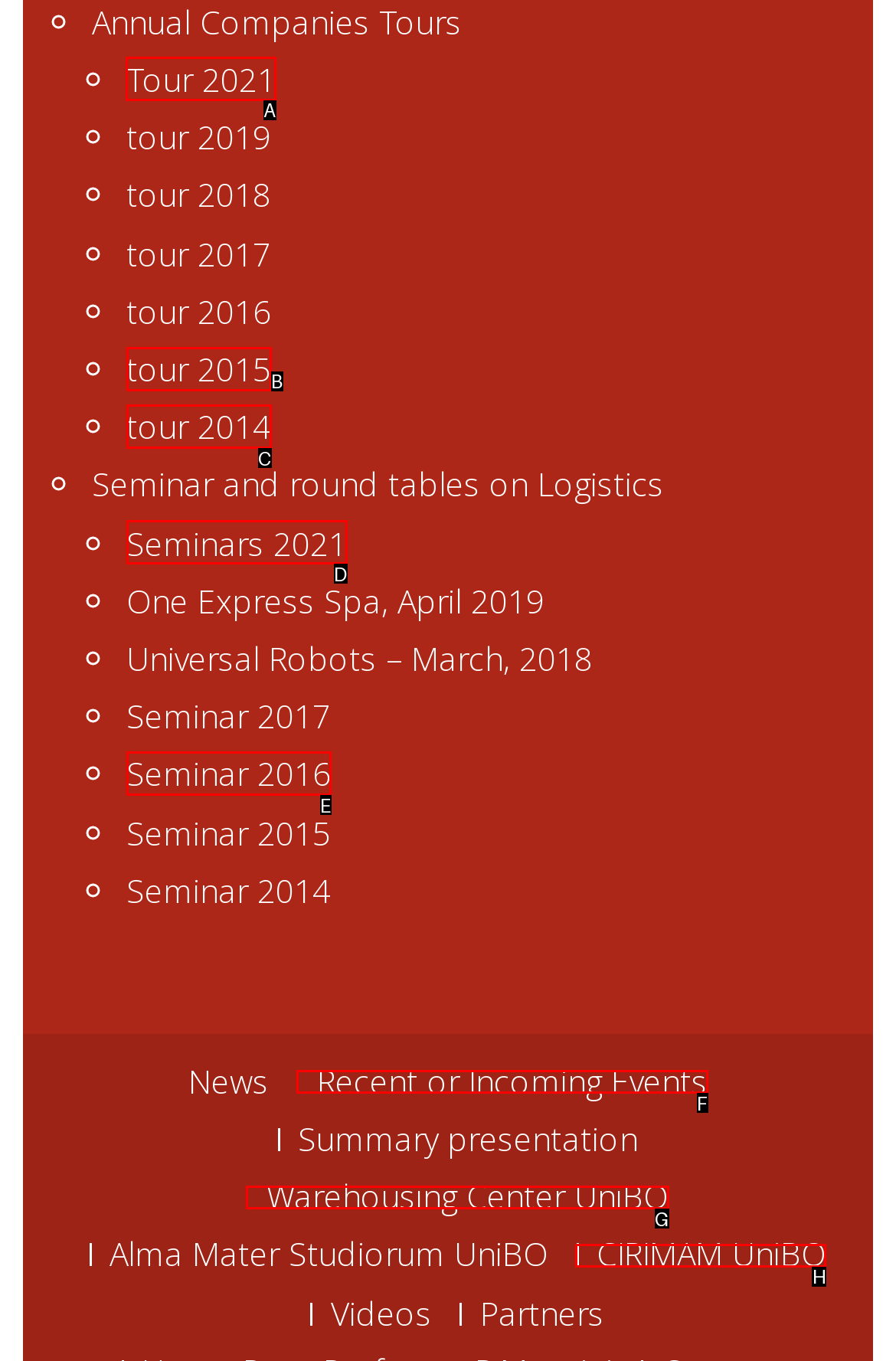Tell me the correct option to click for this task: Click on Tour 2021
Write down the option's letter from the given choices.

A